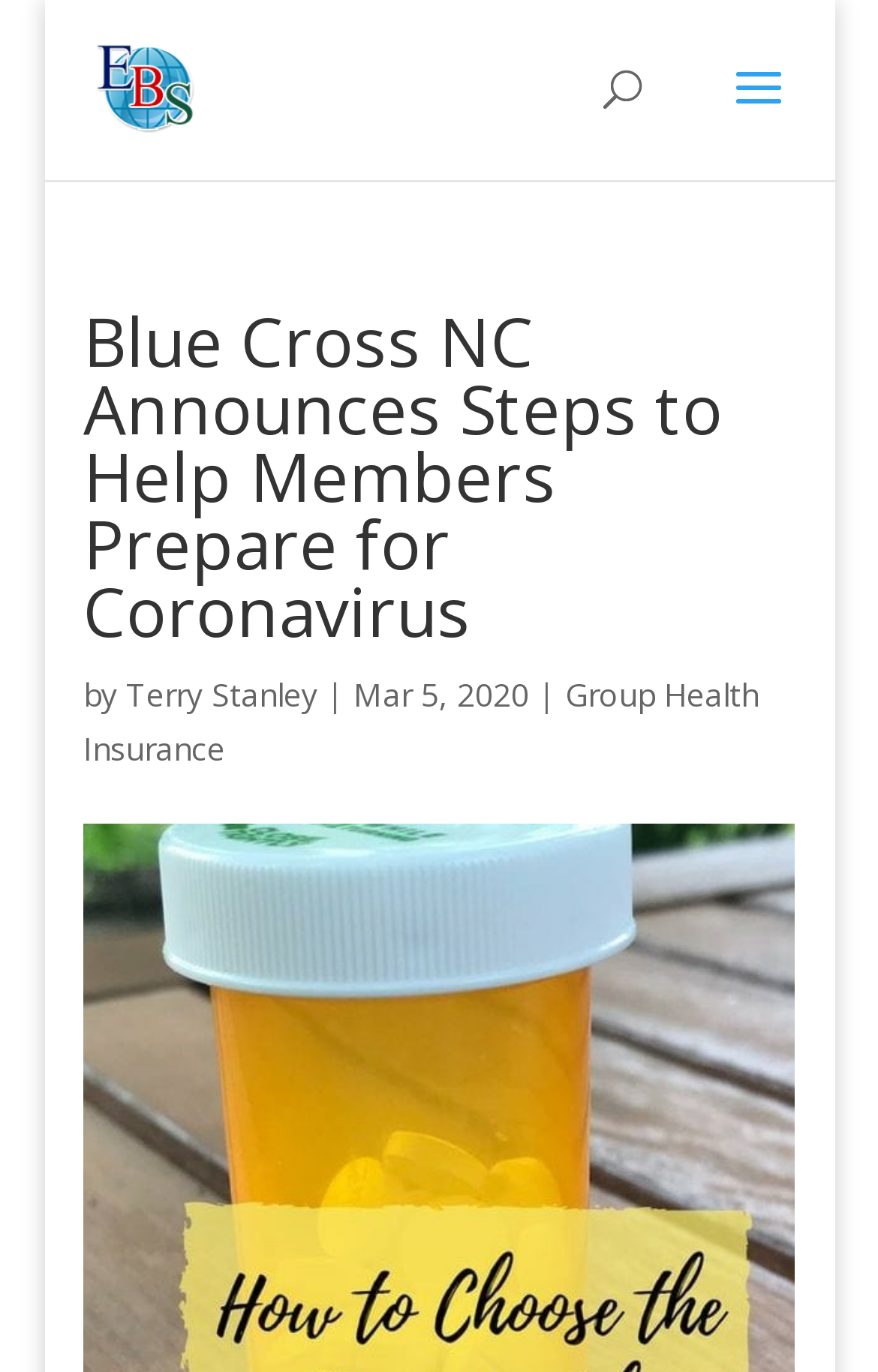What type of insurance is mentioned in the article?
Provide a well-explained and detailed answer to the question.

I found the type of insurance mentioned in the article by looking at the links near the bottom of the article. One of the links has the text 'Group Health Insurance', which I assume is the type of insurance being discussed in the article.